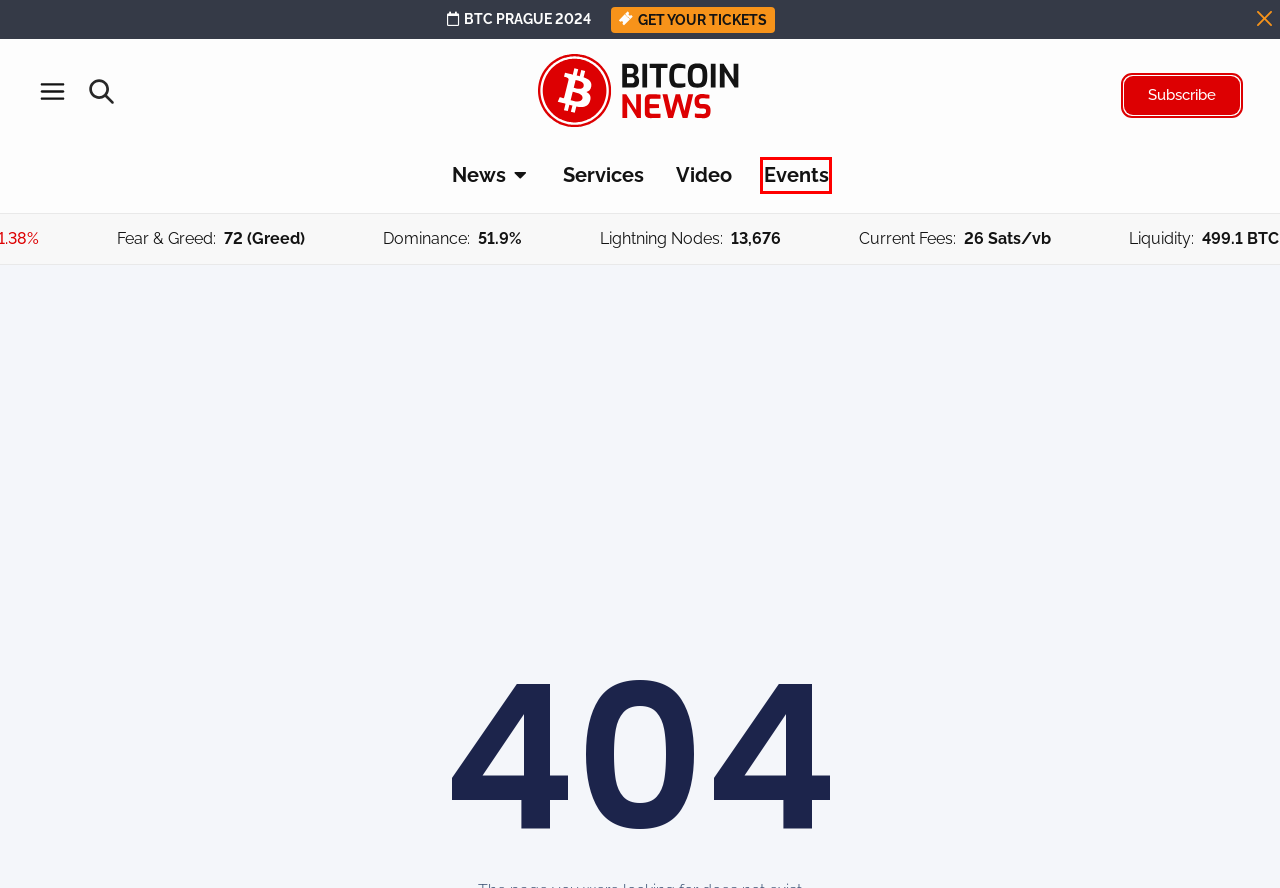Consider the screenshot of a webpage with a red bounding box and select the webpage description that best describes the new page that appears after clicking the element inside the red box. Here are the candidates:
A. Bitcoin Talent Co.
B. BTC Prague - The biggest bitcoin event in Europe
C. Contribute - | Bitcoin News
D. Bitcoin News: BTC Price, Markets, Analysis | BitcoinNews.com
E. Events - | Bitcoin News
F. Terms of Service | BitcoinNews.com
G. BitcoinNews.com | About Us
H. Bitcoin Services | Marketing & Growth Partners

E